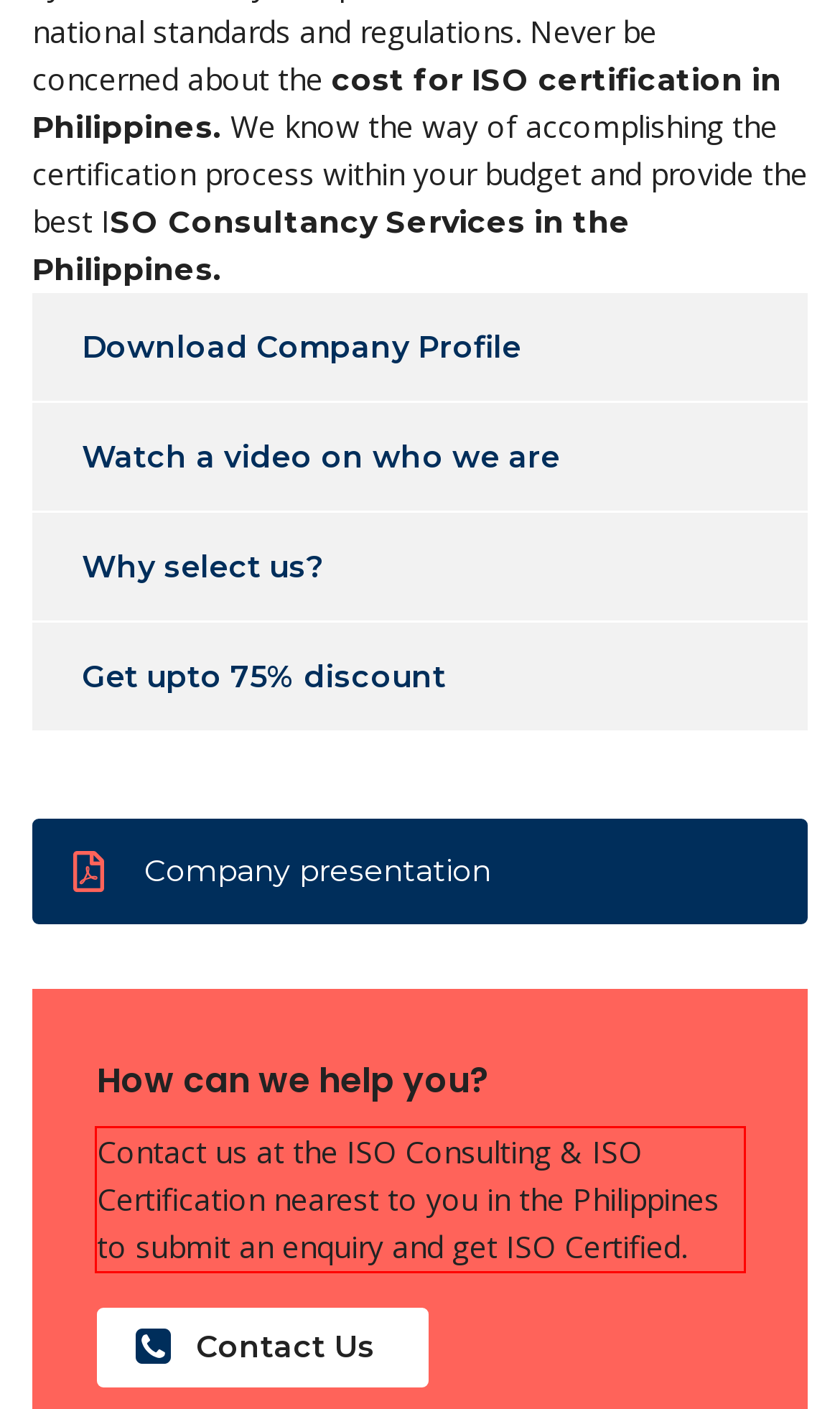Examine the screenshot of the webpage, locate the red bounding box, and generate the text contained within it.

Contact us at the ISO Consulting & ISO Certification nearest to you in the Philippines to submit an enquiry and get ISO Certified.